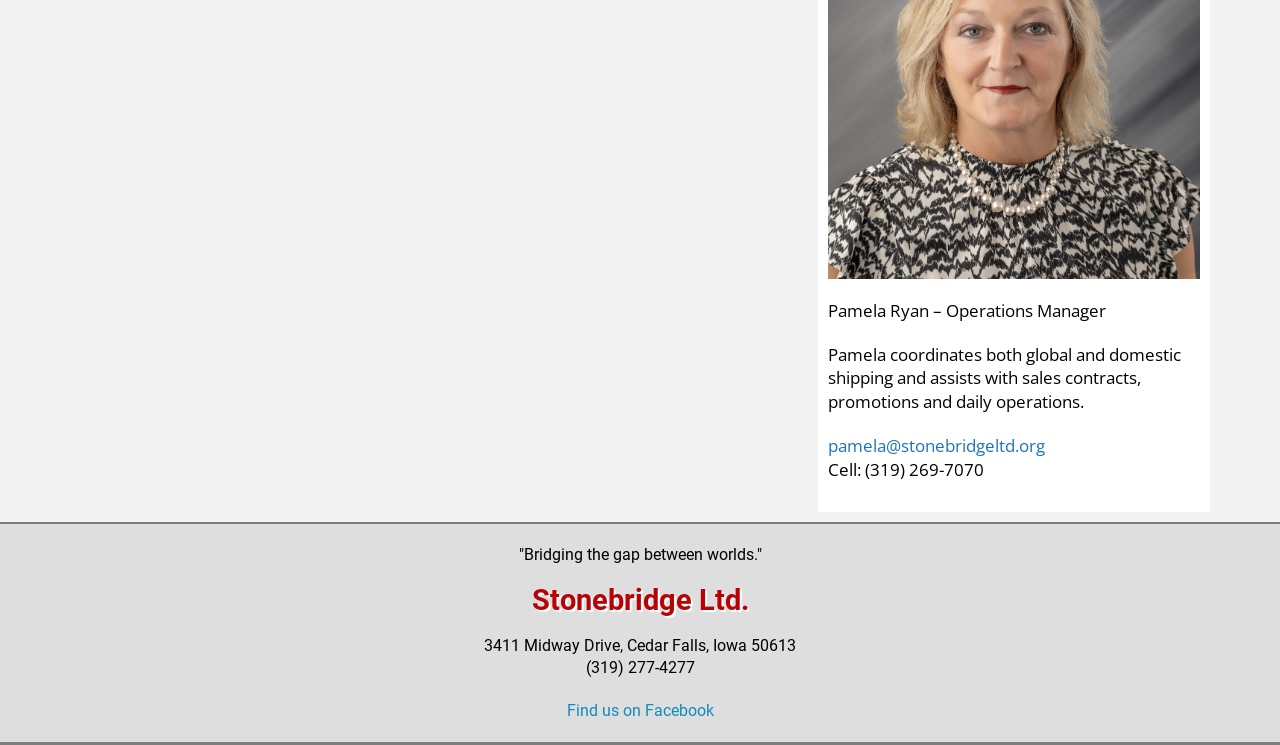Based on the image, please elaborate on the answer to the following question:
What is the phone number of Stonebridge Ltd.?

I found the phone number of Stonebridge Ltd. by looking at the heading element with the text '3411 Midway Drive, Cedar Falls, Iowa 50613 (319) 277-4277' and extracting the phone number from it.